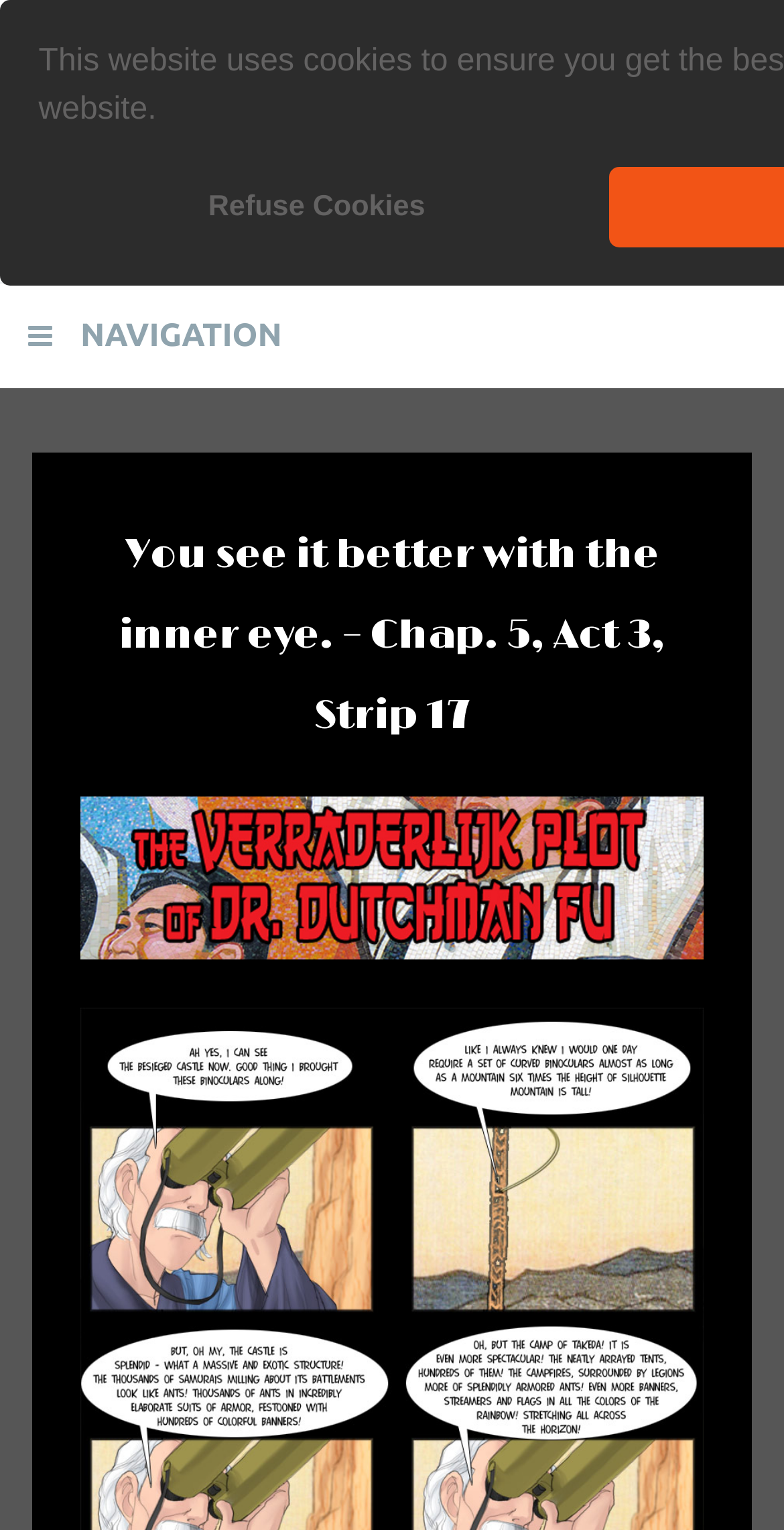What is the name of the comic?
From the image, respond with a single word or phrase.

The B-Movie Comic